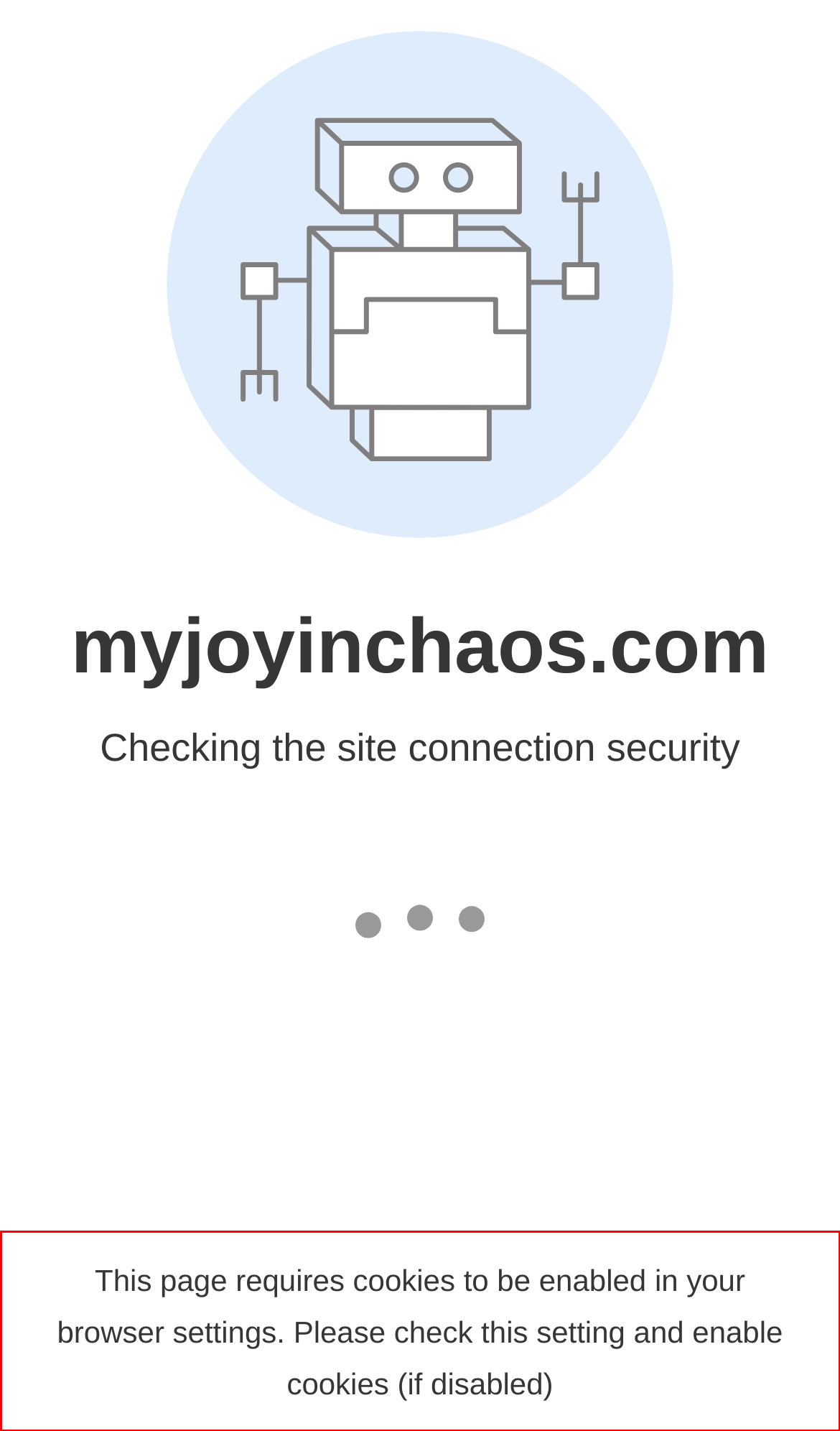Please use OCR to extract the text content from the red bounding box in the provided webpage screenshot.

This page requires cookies to be enabled in your browser settings. Please check this setting and enable cookies (if disabled)